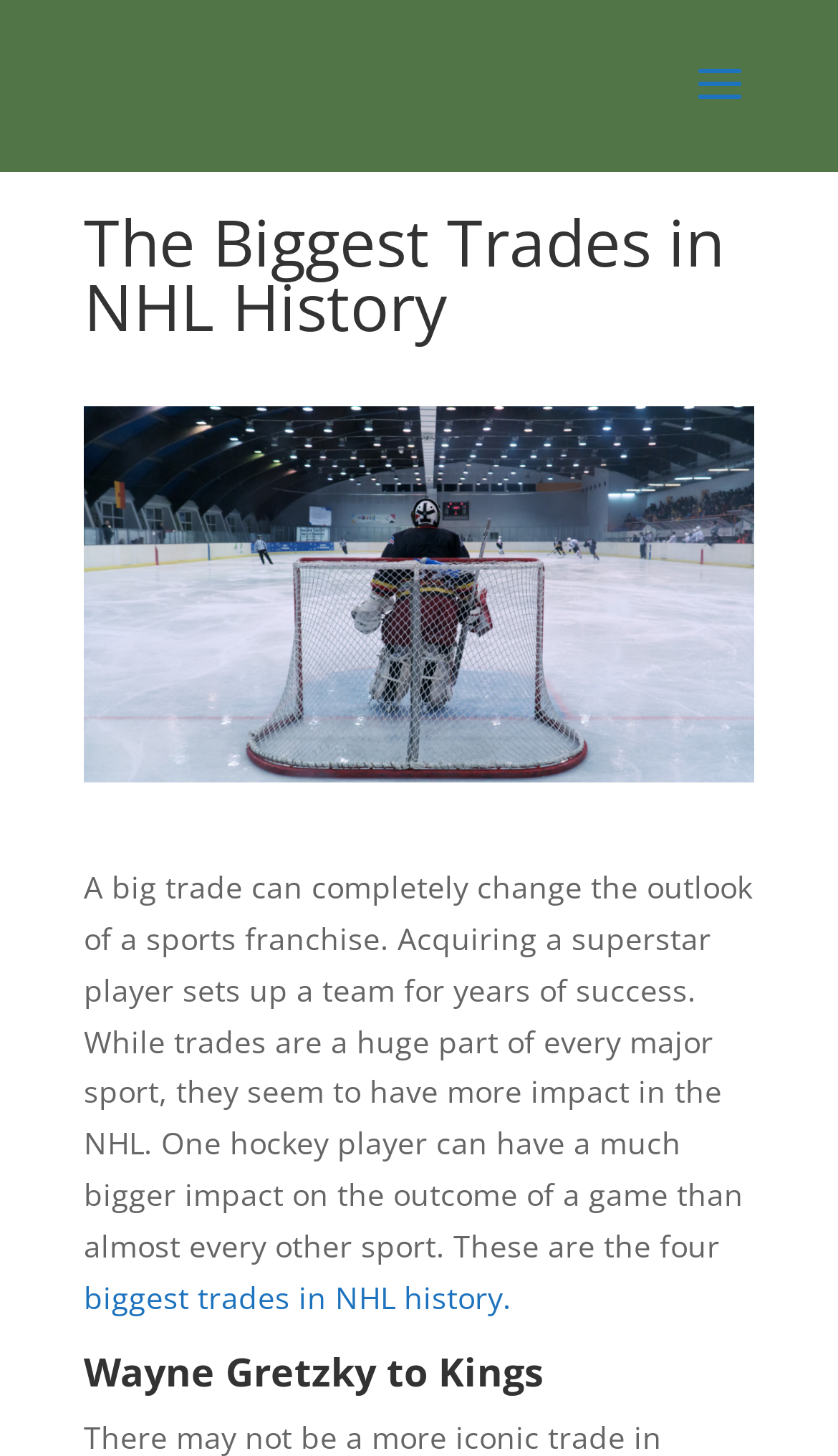Please provide the bounding box coordinate of the region that matches the element description: biggest trades in NHL history.. Coordinates should be in the format (top-left x, top-left y, bottom-right x, bottom-right y) and all values should be between 0 and 1.

[0.1, 0.876, 0.61, 0.904]